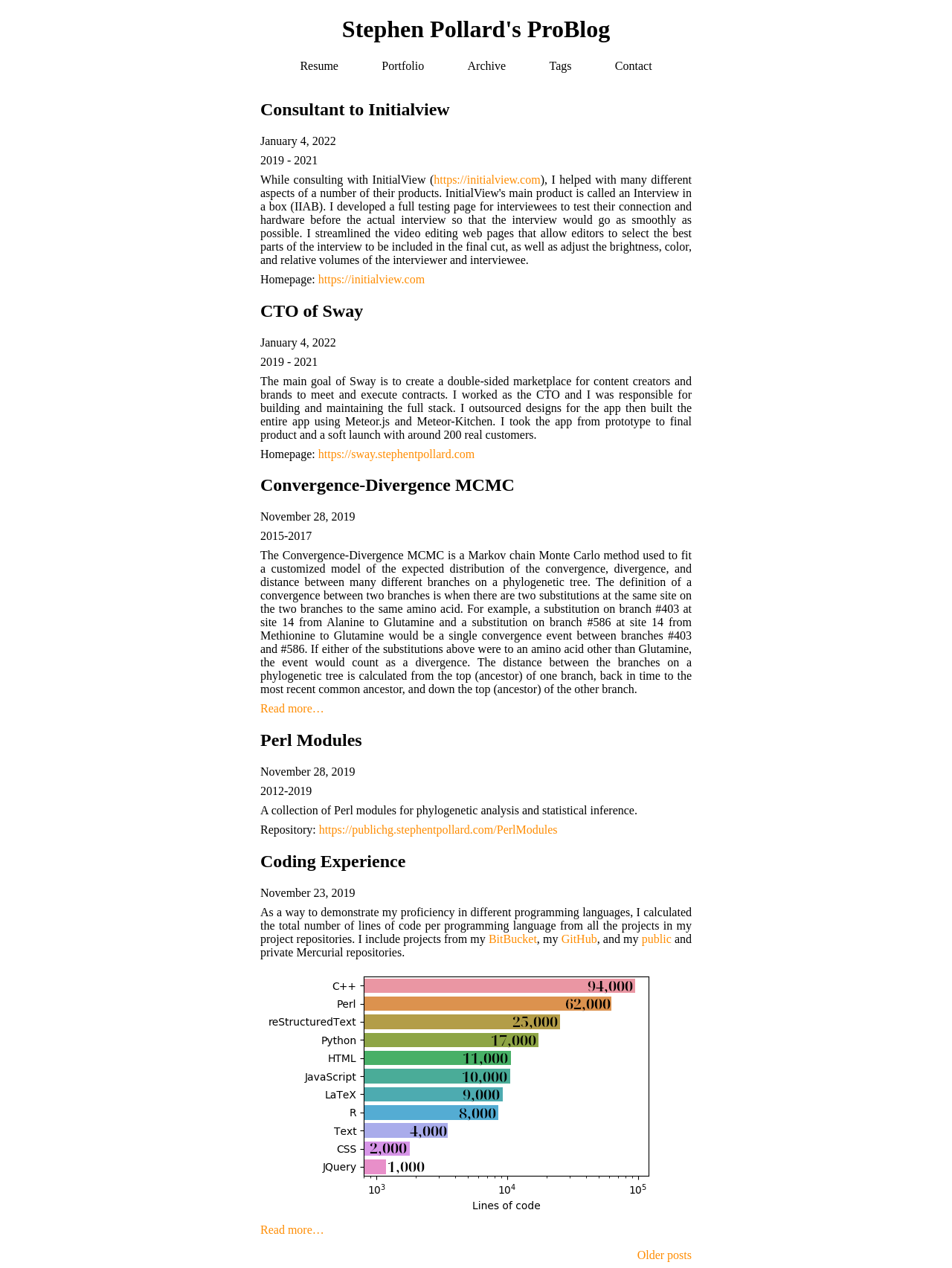Please specify the bounding box coordinates of the area that should be clicked to accomplish the following instruction: "Click on the 'WOMEN'S WEAR' link". The coordinates should consist of four float numbers between 0 and 1, i.e., [left, top, right, bottom].

None